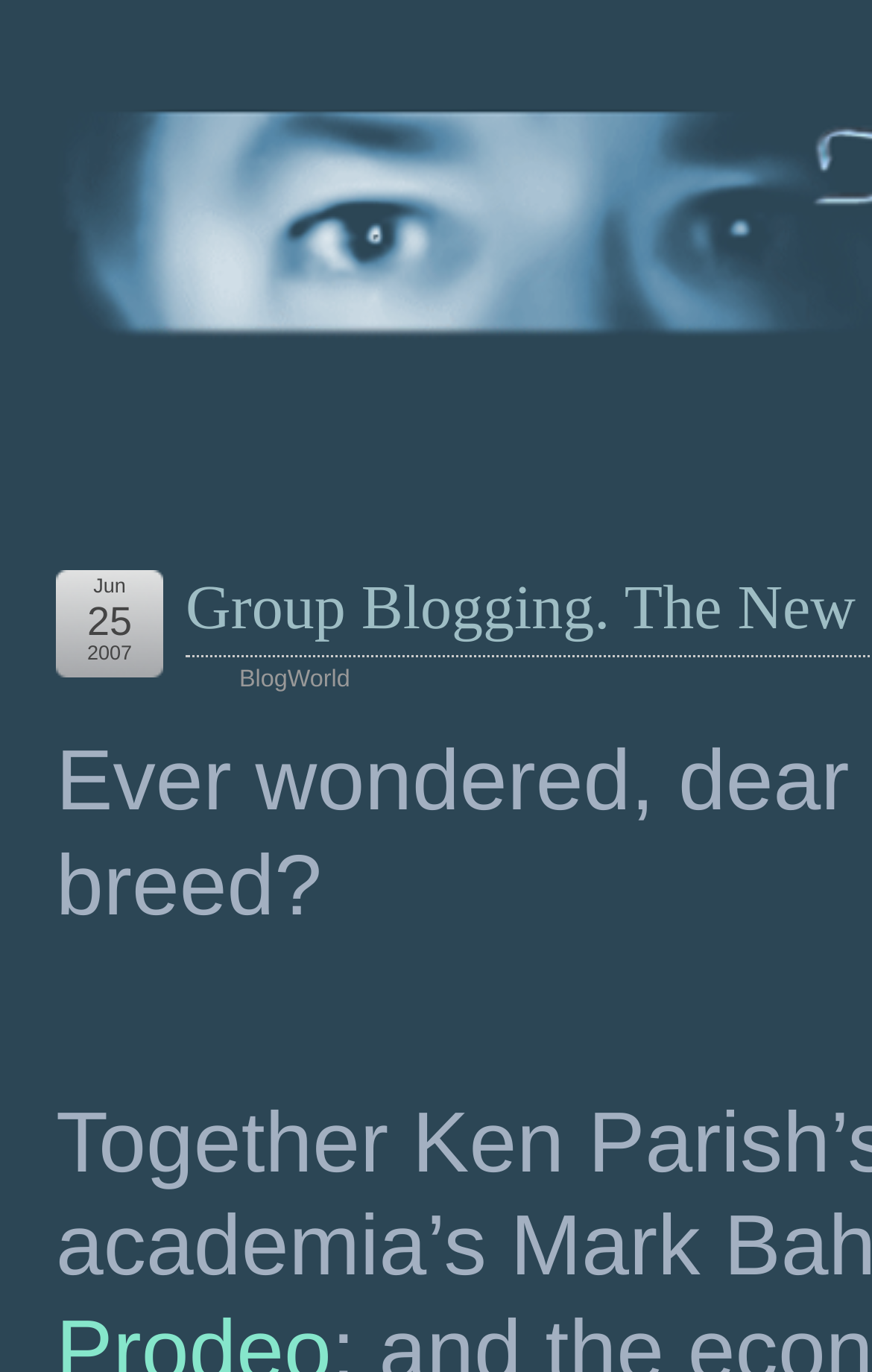What is the position of the blog name?
Look at the screenshot and respond with one word or a short phrase.

Top left